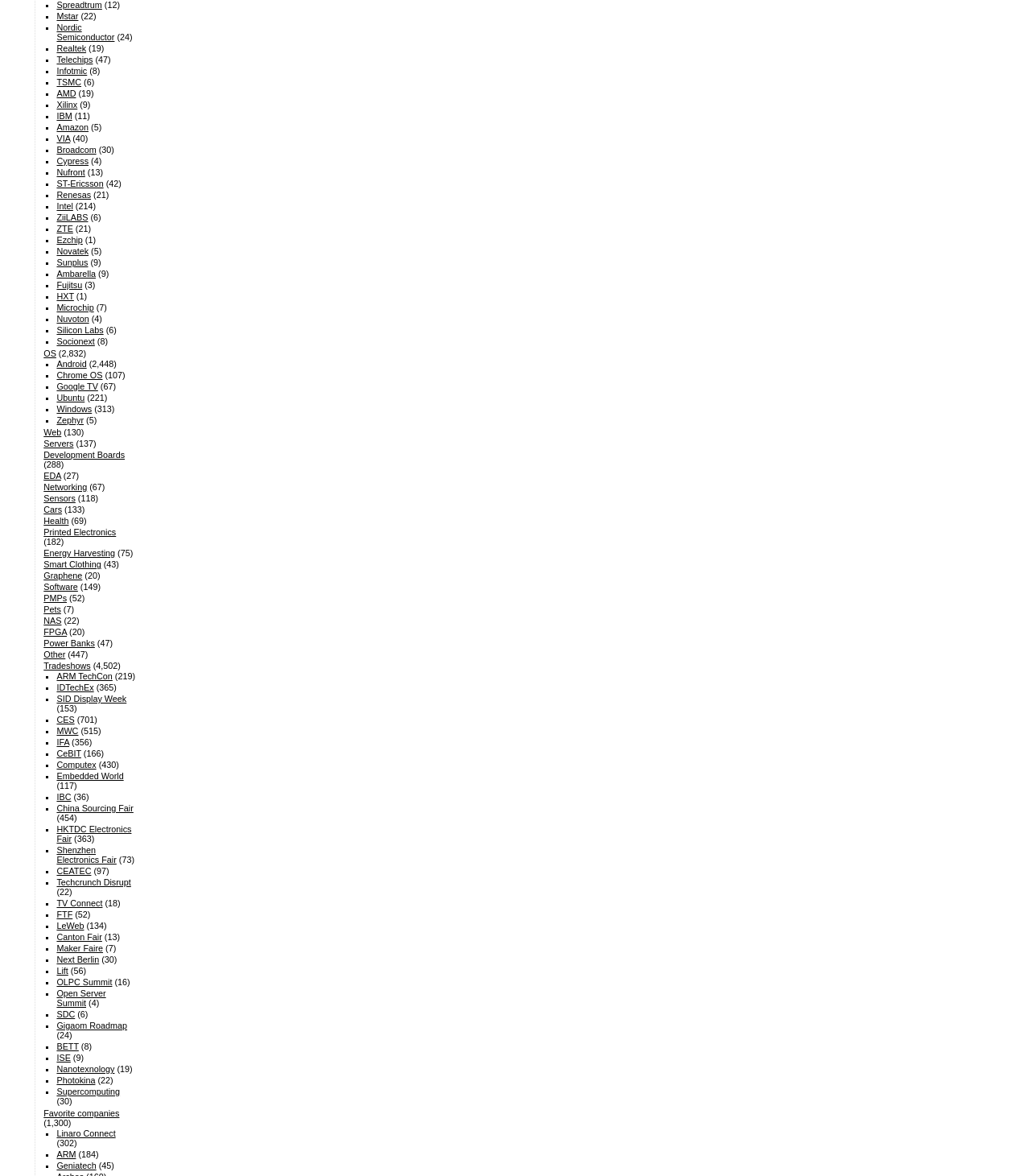Determine the bounding box coordinates of the UI element described below. Use the format (top-left x, top-left y, bottom-right x, bottom-right y) with floating point numbers between 0 and 1: Infotmic

[0.055, 0.056, 0.085, 0.064]